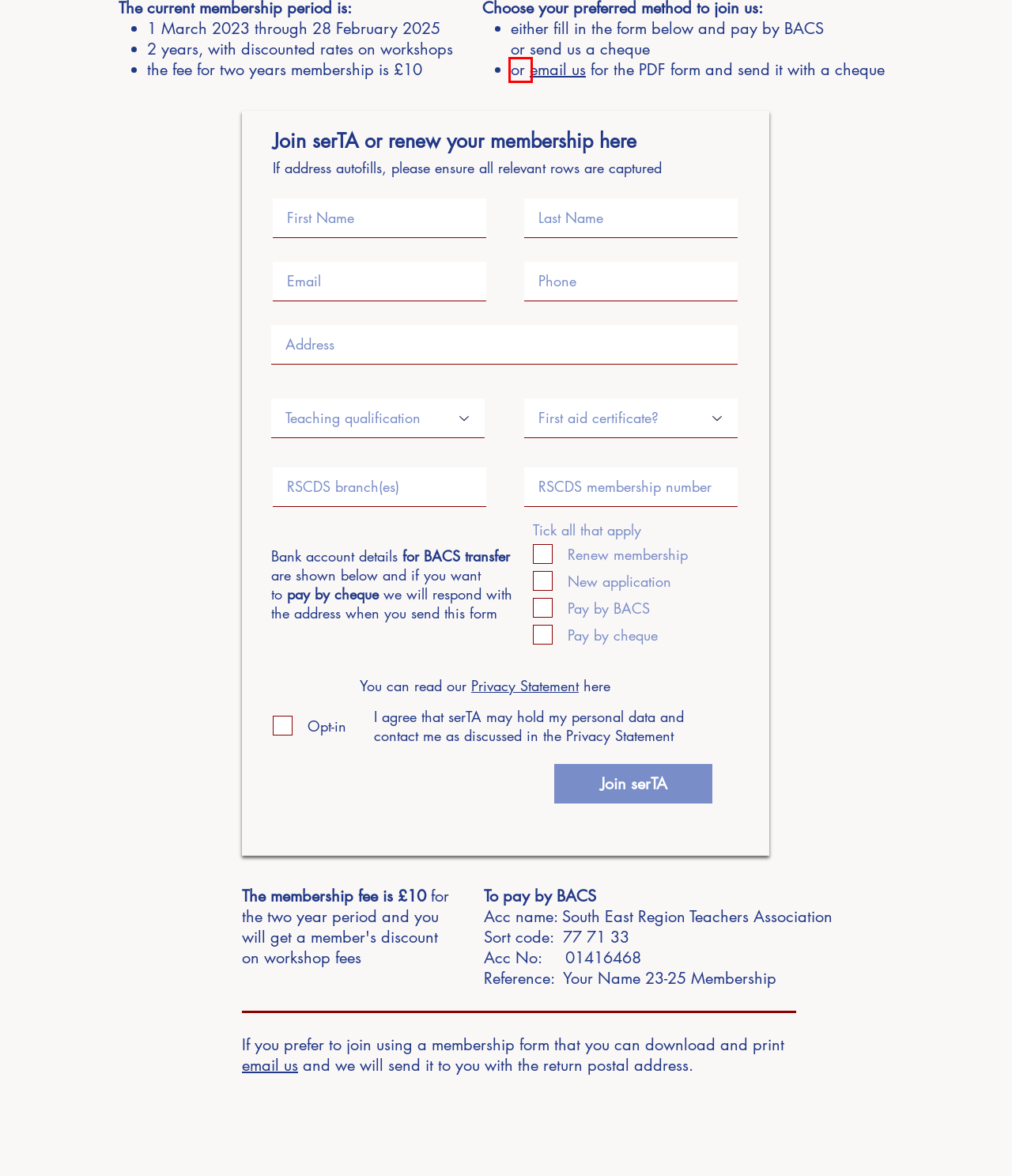You have a screenshot of a webpage with an element surrounded by a red bounding box. Choose the webpage description that best describes the new page after clicking the element inside the red bounding box. Here are the candidates:
A. Diary | serTA
B. Privacy Statement | serTA
C. Contact | serTA South East Region Teachers Association | England
D. About | SerTA South East Region Teachers Association | England
E. Workshops | SerTA South East Region Teachers Association | England
F. Resources | serTA South East Region Teachers Association | England
G. Teacher training | SerTA South East Region Teachers Association | England
H. Gallery | serTA SCD

C